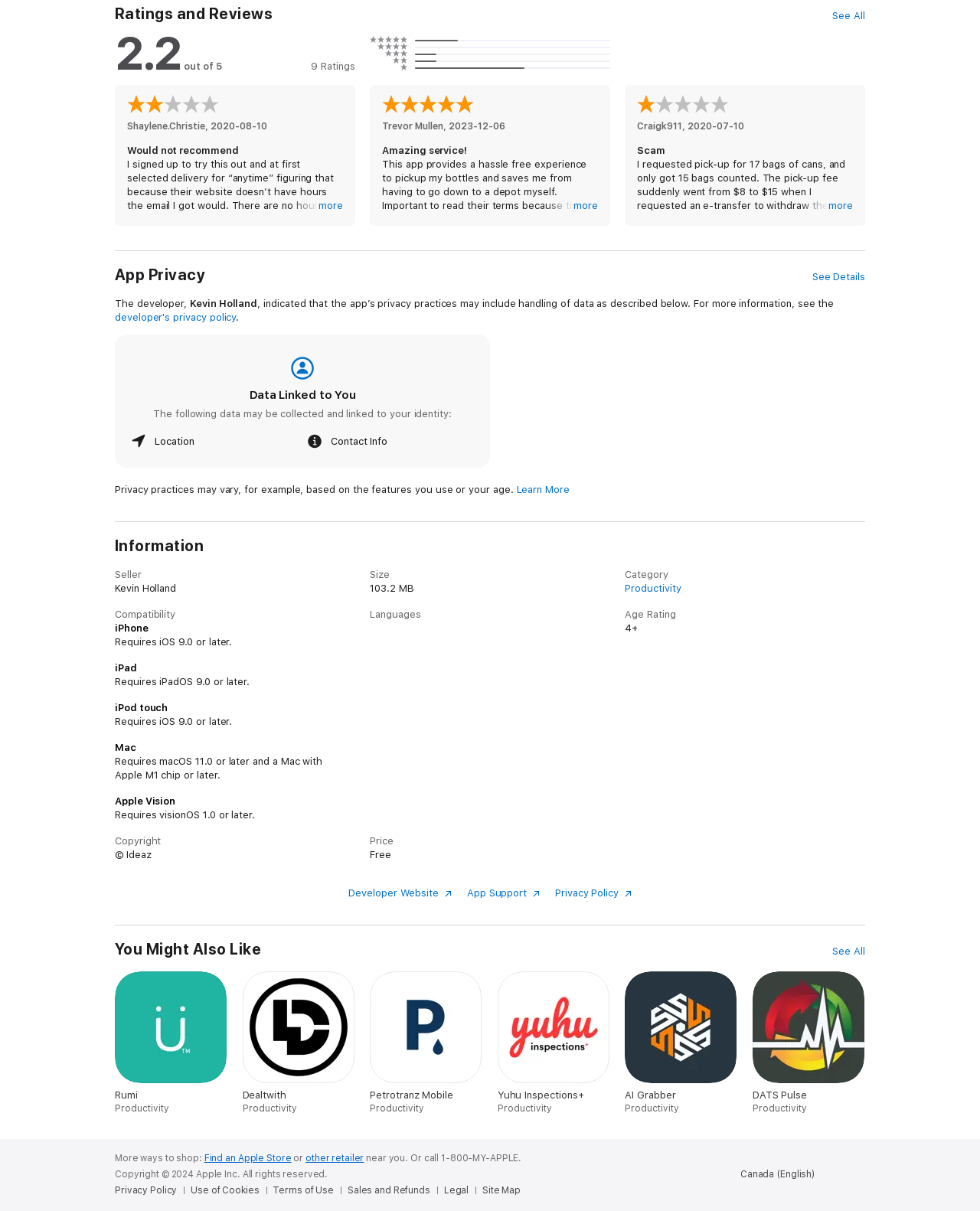What is the minimum iOS version required for the app?
Answer with a single word or short phrase according to what you see in the image.

9.0